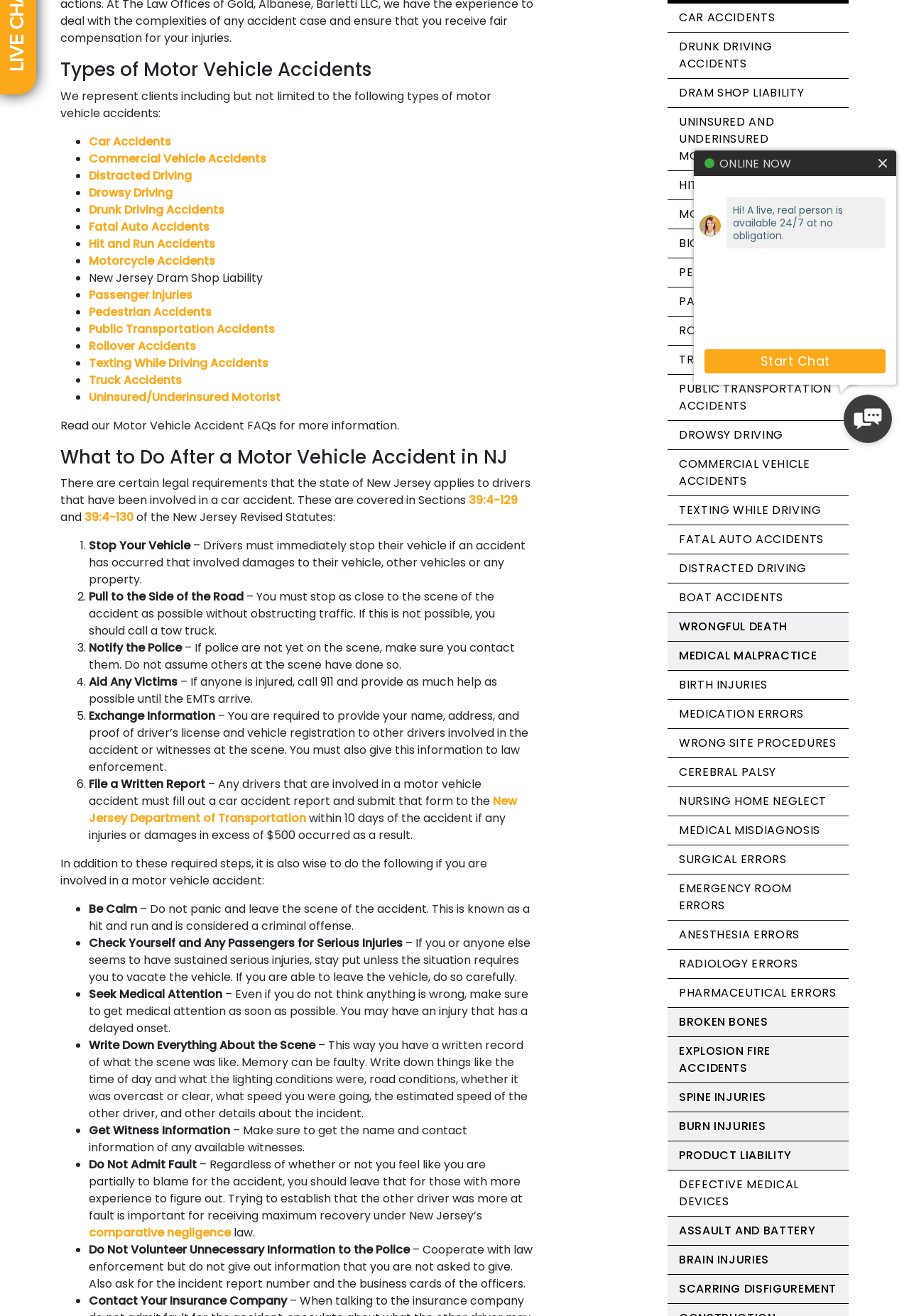Provide the bounding box coordinates for the UI element that is described by this text: "May 2022". The coordinates should be in the form of four float numbers between 0 and 1: [left, top, right, bottom].

None